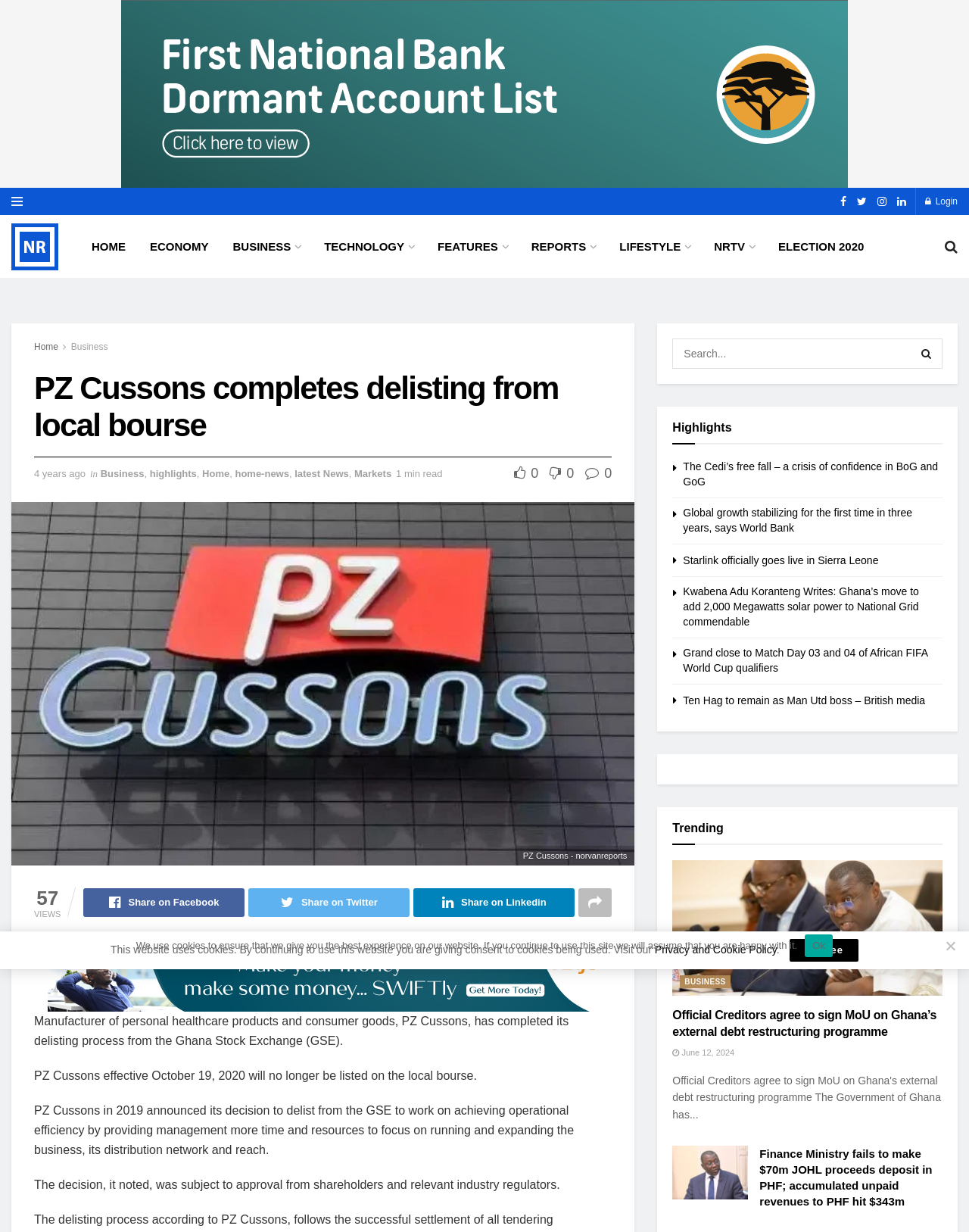Specify the bounding box coordinates of the area to click in order to execute this command: 'Click on the 'BUSINESS' link'. The coordinates should consist of four float numbers ranging from 0 to 1, and should be formatted as [left, top, right, bottom].

[0.228, 0.185, 0.322, 0.215]